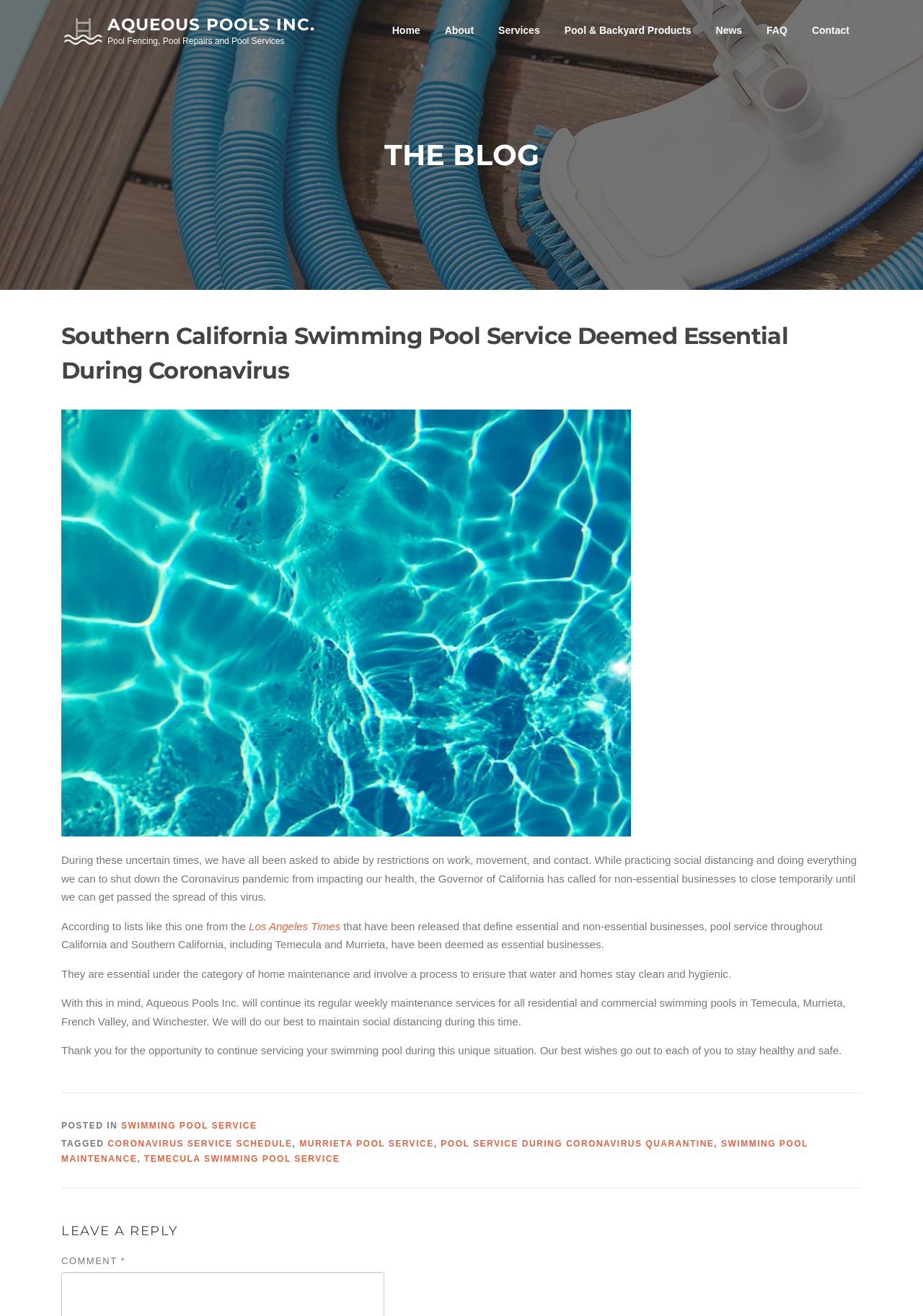Please find the bounding box coordinates of the element's region to be clicked to carry out this instruction: "Click the 'Home' link".

[0.412, 0.0, 0.468, 0.047]